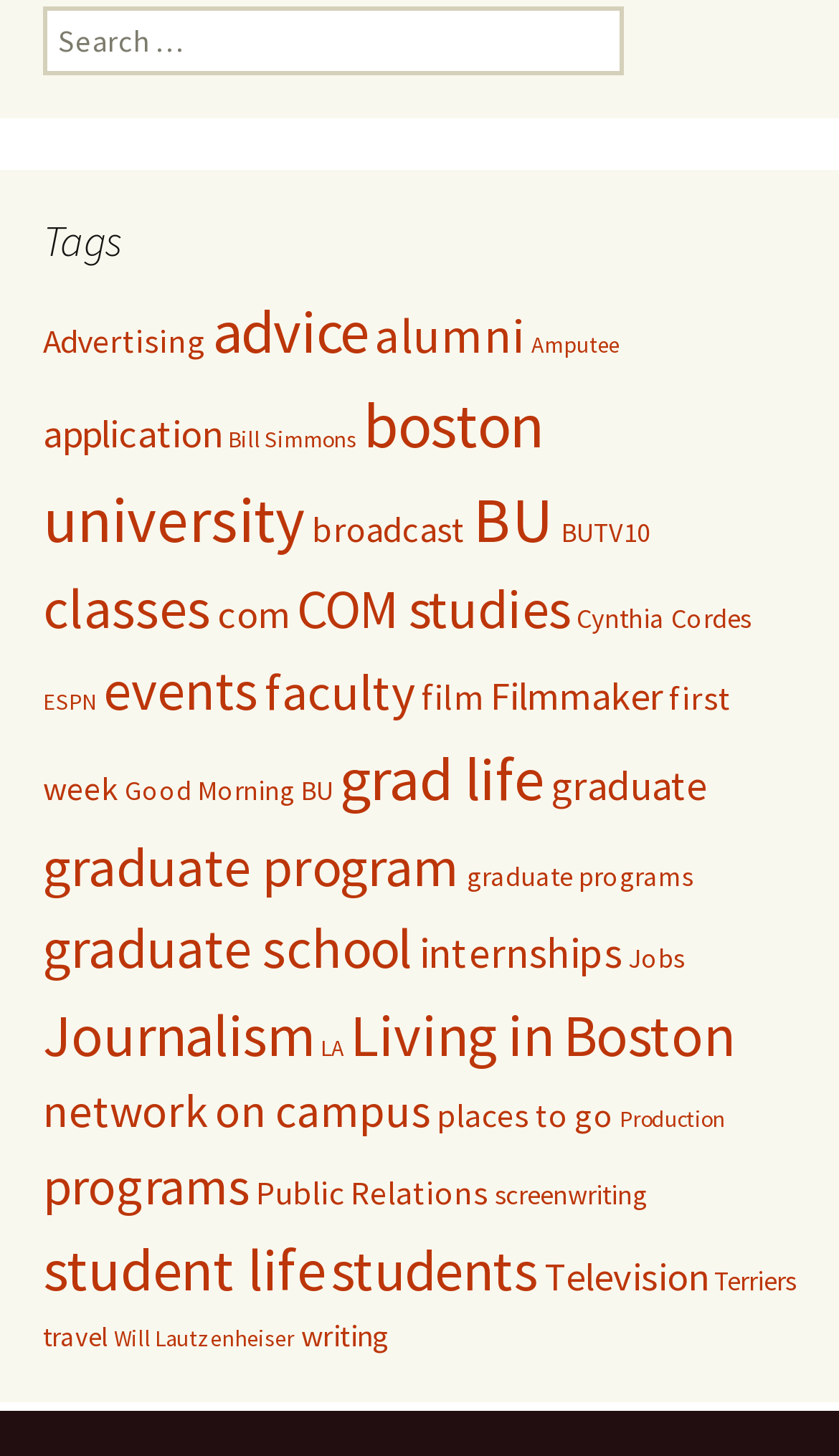Determine the bounding box coordinates of the section I need to click to execute the following instruction: "Search for something". Provide the coordinates as four float numbers between 0 and 1, i.e., [left, top, right, bottom].

[0.051, 0.004, 0.744, 0.052]